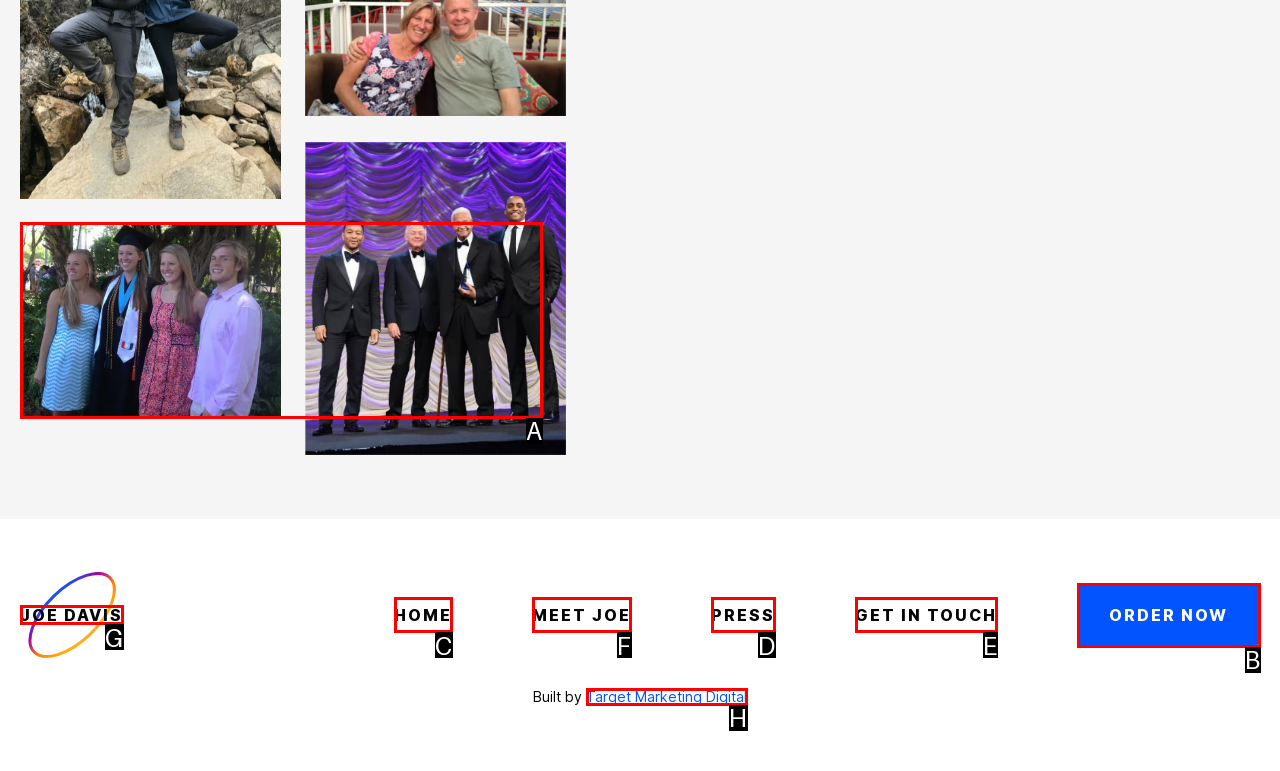Point out the correct UI element to click to carry out this instruction: click on the link to meet Joe
Answer with the letter of the chosen option from the provided choices directly.

F